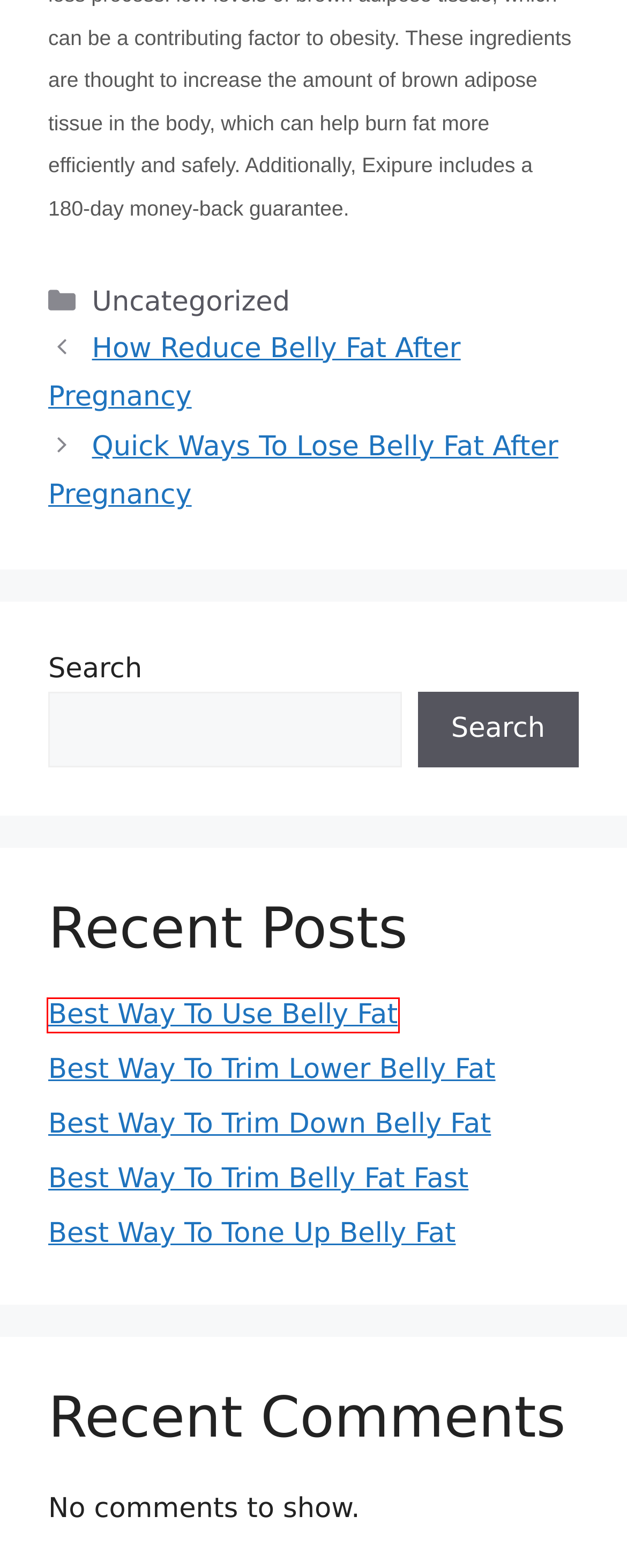Given a screenshot of a webpage with a red bounding box, please pick the webpage description that best fits the new webpage after clicking the element inside the bounding box. Here are the candidates:
A. Best Way To Use Belly Fat – C Walkers
B. Quick Ways To Lose Belly Fat After Pregnancy – C Walkers
C. Best Way To Tone Up Belly Fat – C Walkers
D. Best Way To Trim Lower Belly Fat – C Walkers
E. C Walkers – Trying to help you
F. Best Way To Trim Down Belly Fat – C Walkers
G. Best Way To Trim Belly Fat Fast – C Walkers
H. How Reduce Belly Fat After Pregnancy – C Walkers

A